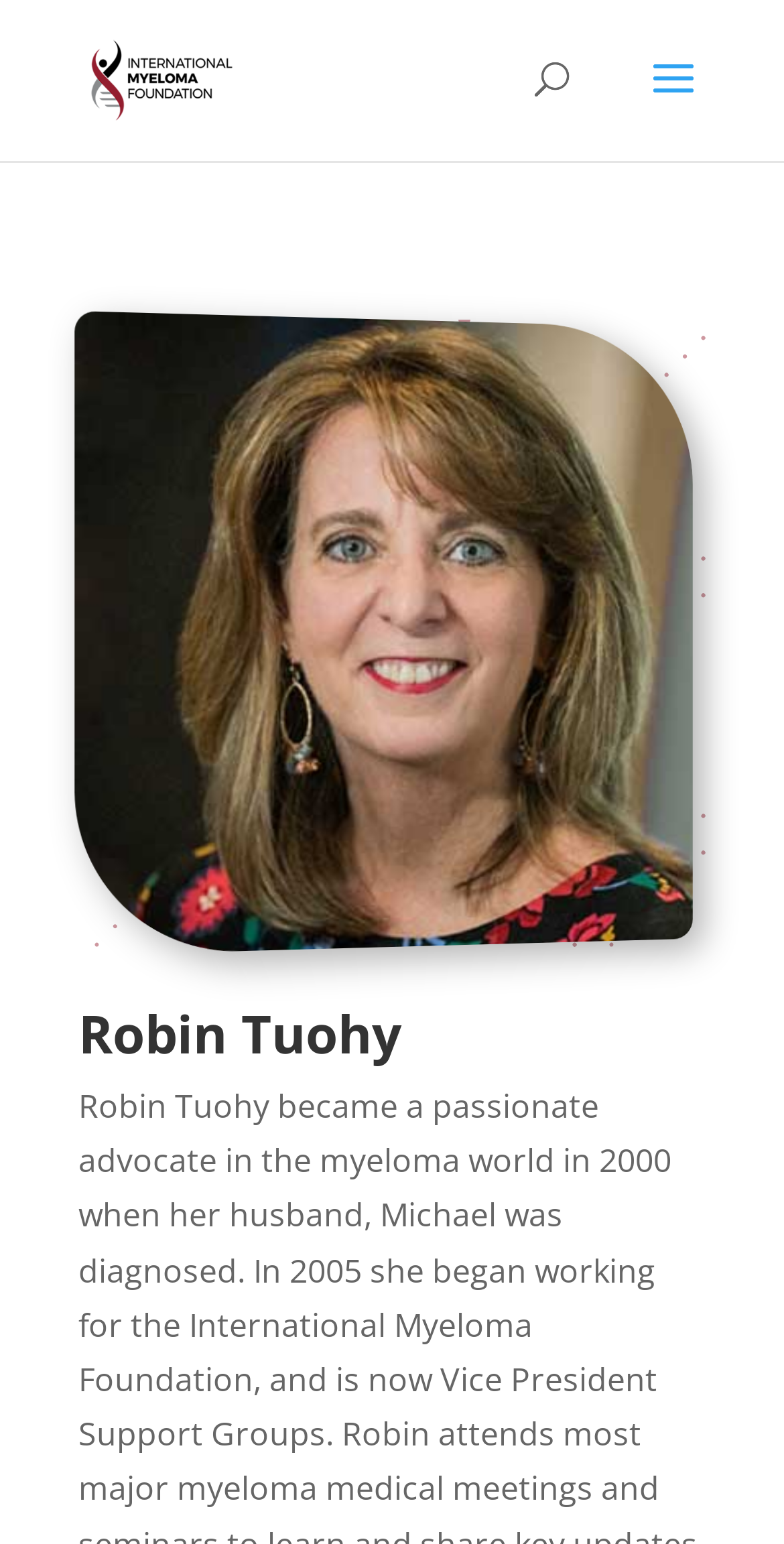Bounding box coordinates should be provided in the format (top-left x, top-left y, bottom-right x, bottom-right y) with all values between 0 and 1. Identify the bounding box for this UI element: alt="The IMF at ASH2022"

[0.11, 0.036, 0.301, 0.064]